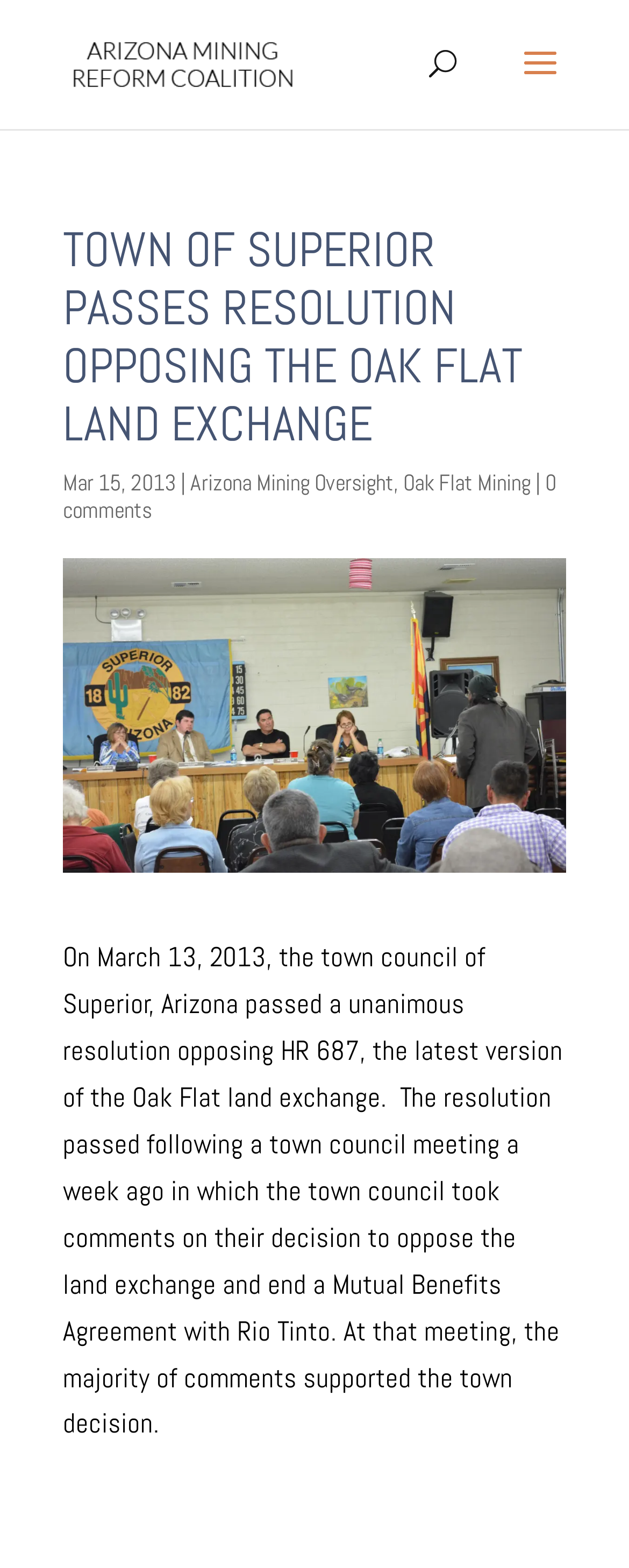Can you find the bounding box coordinates for the UI element given this description: "Oak Flat Mining"? Provide the coordinates as four float numbers between 0 and 1: [left, top, right, bottom].

[0.641, 0.298, 0.844, 0.317]